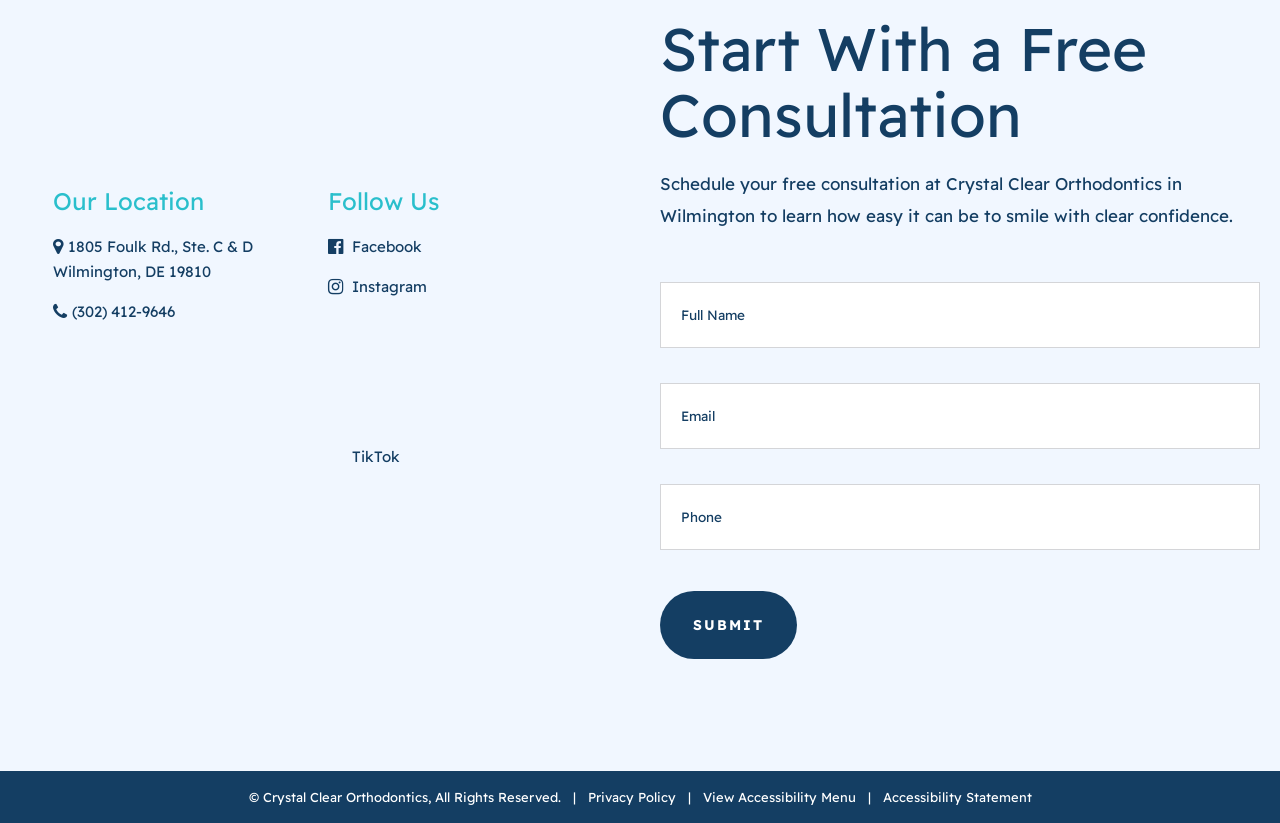Please find the bounding box coordinates of the element that needs to be clicked to perform the following instruction: "View the location on the map". The bounding box coordinates should be four float numbers between 0 and 1, represented as [left, top, right, bottom].

[0.041, 0.288, 0.198, 0.342]